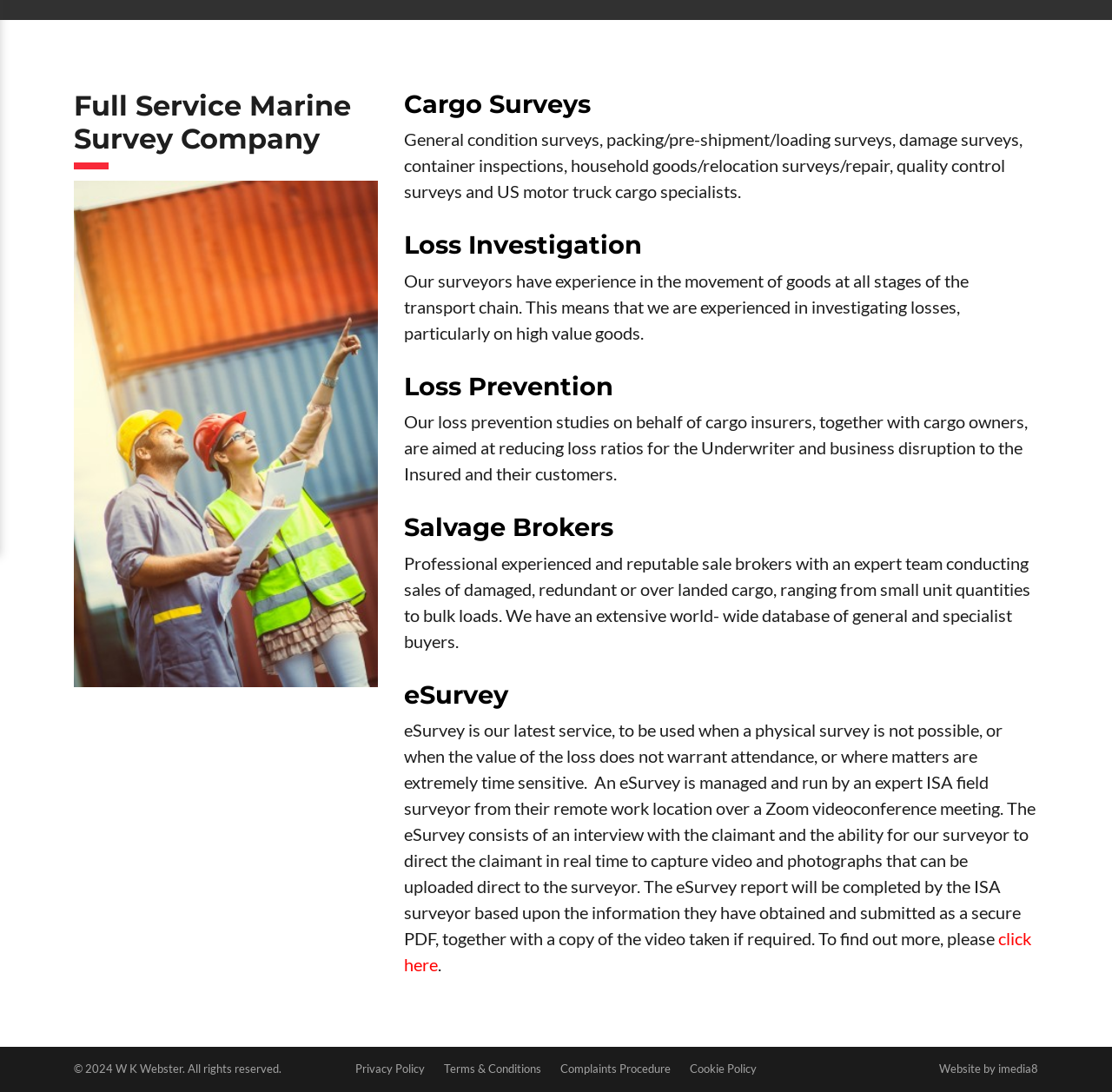Please determine the bounding box coordinates for the UI element described as: "Privacy Policy".

[0.319, 0.972, 0.382, 0.987]